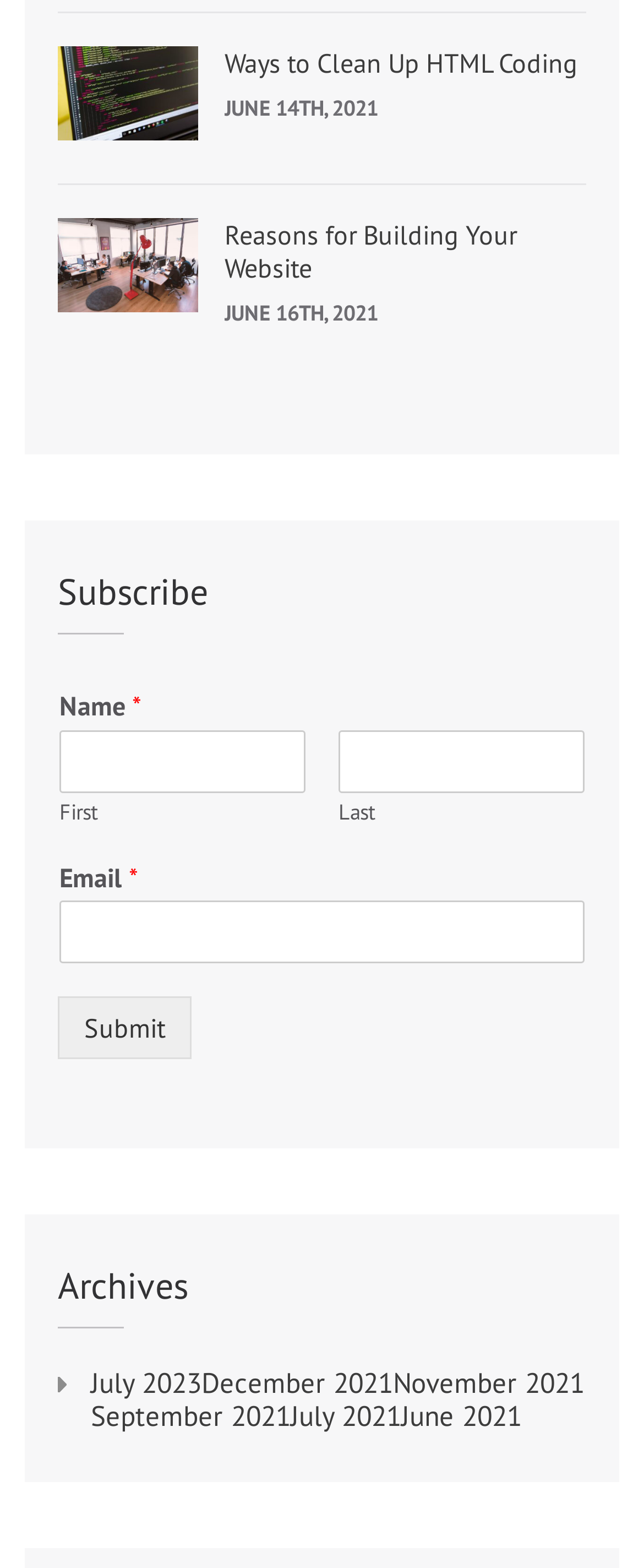Identify the bounding box coordinates of the region that needs to be clicked to carry out this instruction: "Enter your first name". Provide these coordinates as four float numbers ranging from 0 to 1, i.e., [left, top, right, bottom].

[0.092, 0.465, 0.474, 0.505]